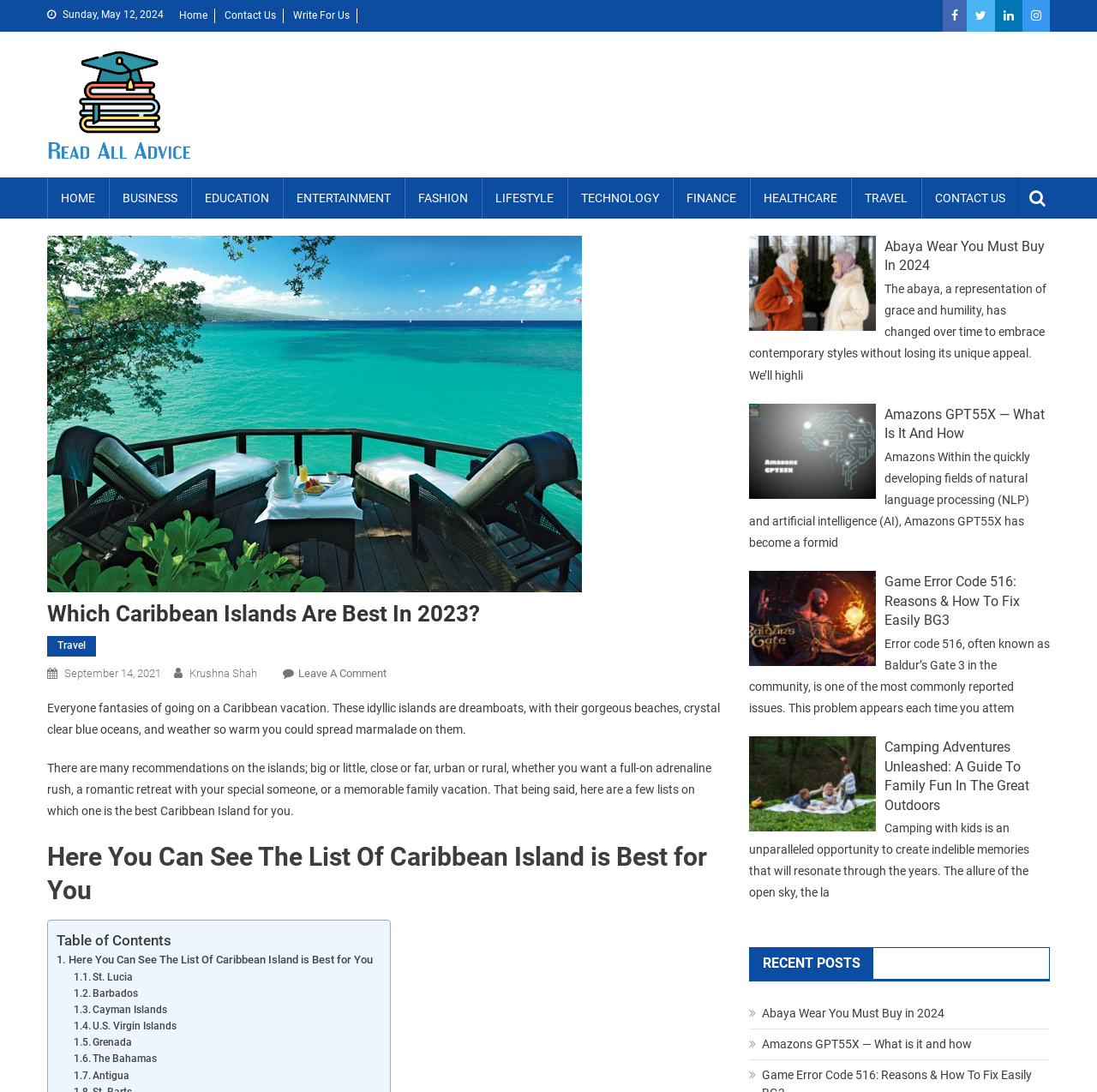Use a single word or phrase to answer the following:
How many Caribbean Islands are listed?

7